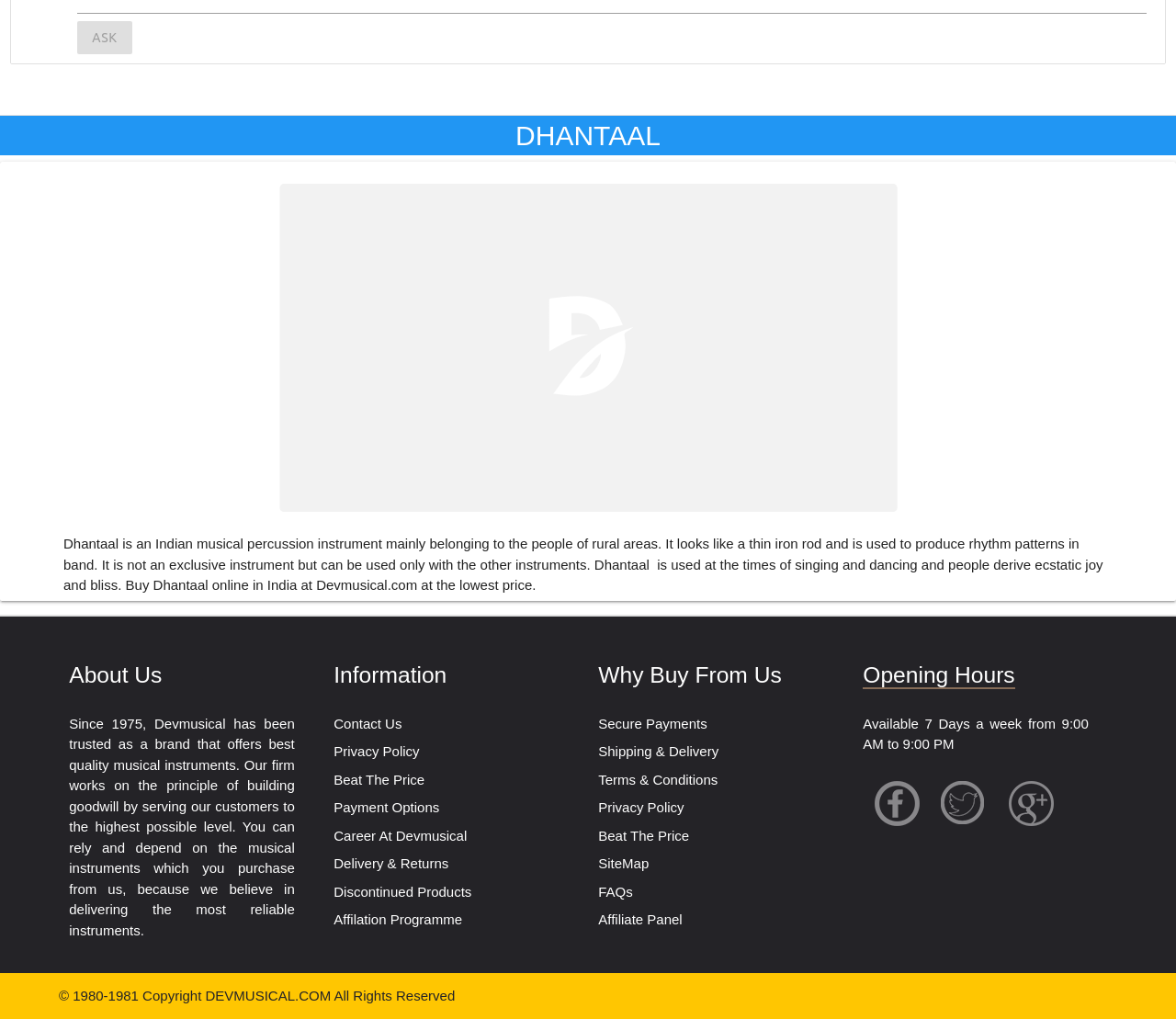How many social media icons are present on the webpage?
Using the image, provide a concise answer in one word or a short phrase.

3